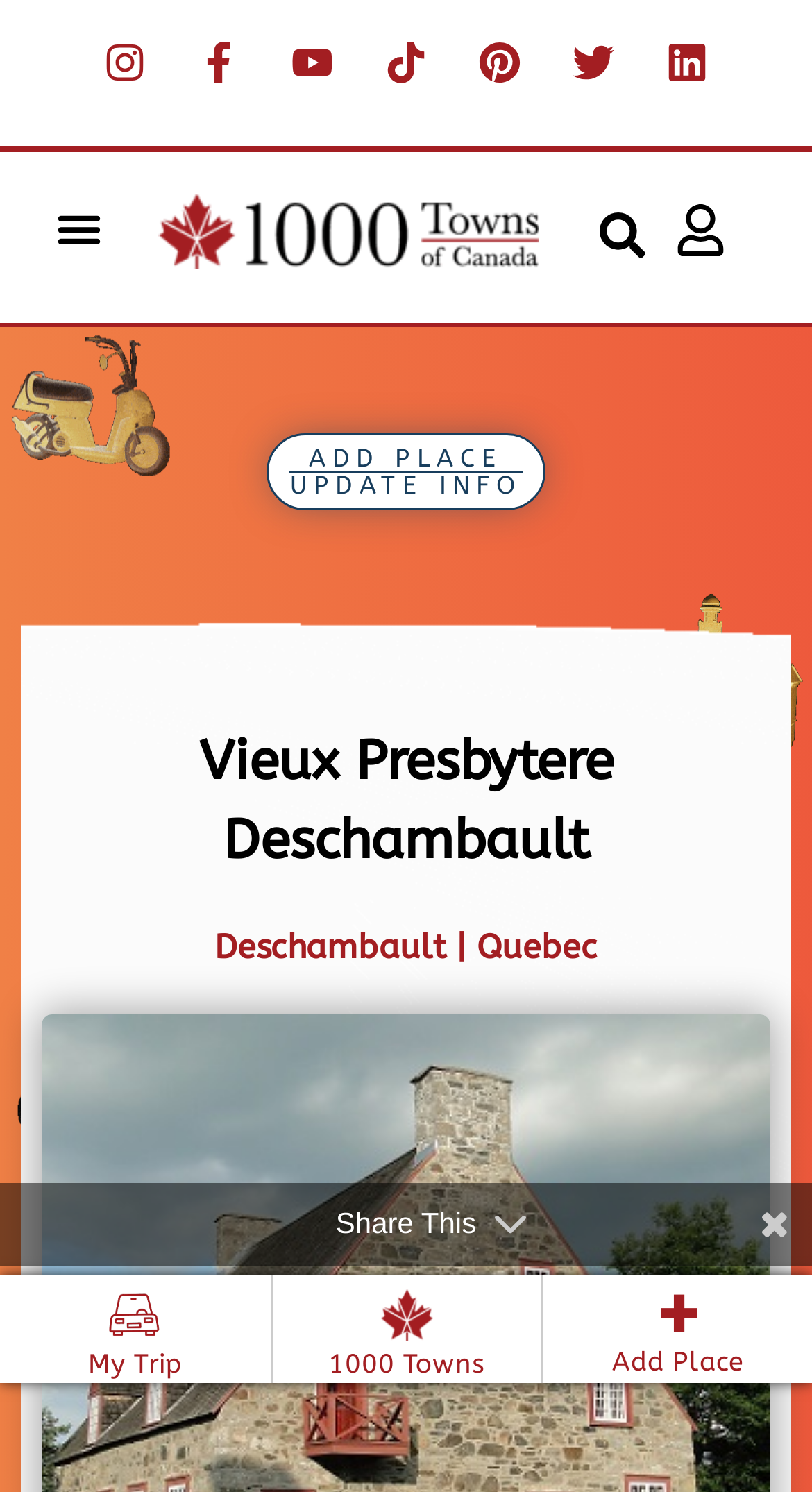Locate the bounding box of the UI element described by: "Methodist Health System" in the given webpage screenshot.

None